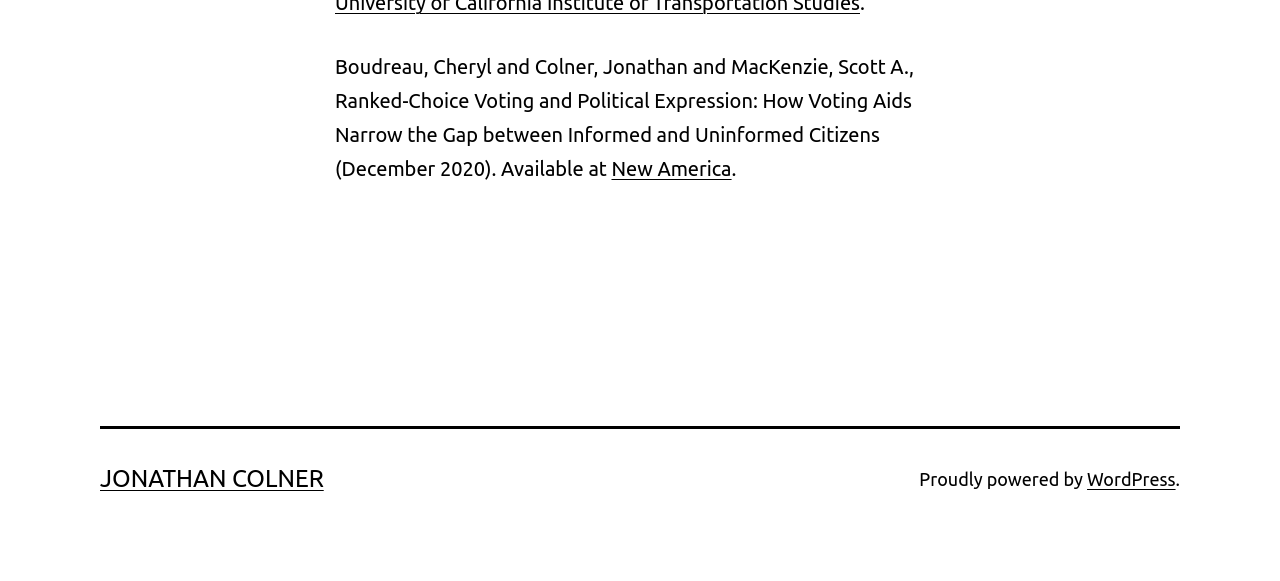Identify the bounding box of the UI element that matches this description: "New America".

[0.478, 0.27, 0.572, 0.31]